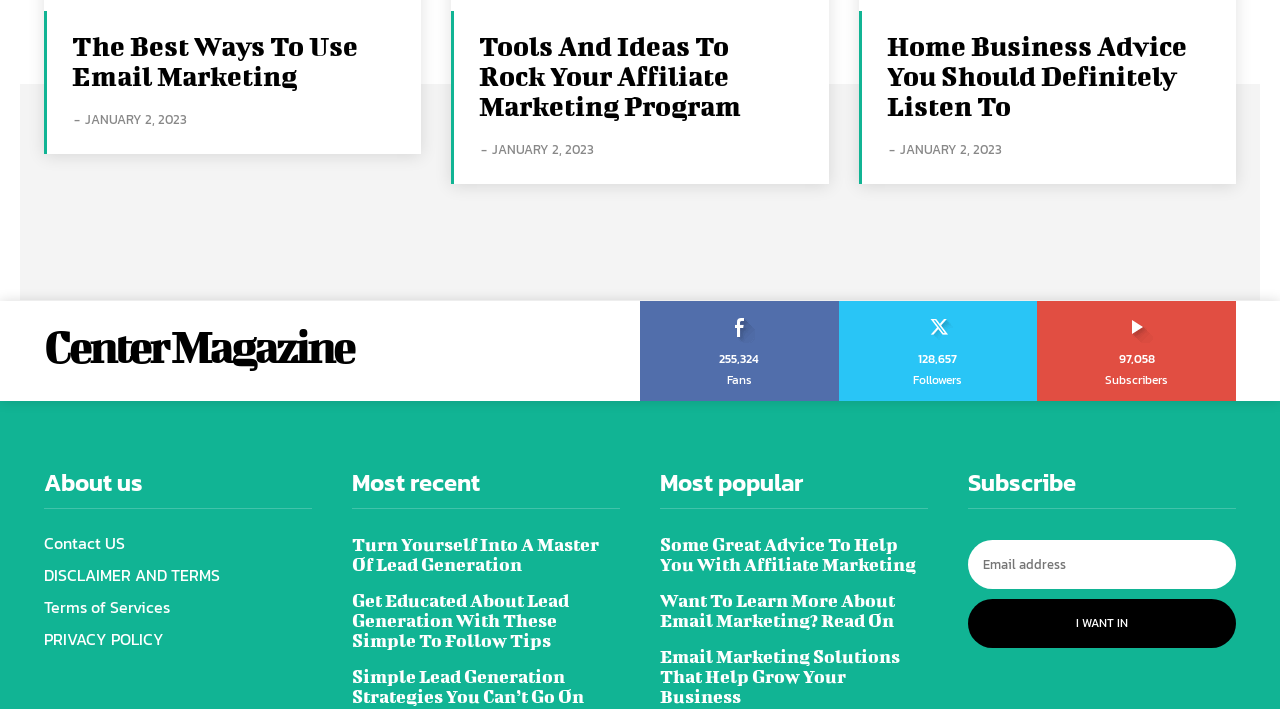Provide your answer to the question using just one word or phrase: How many links are on this webpage?

15